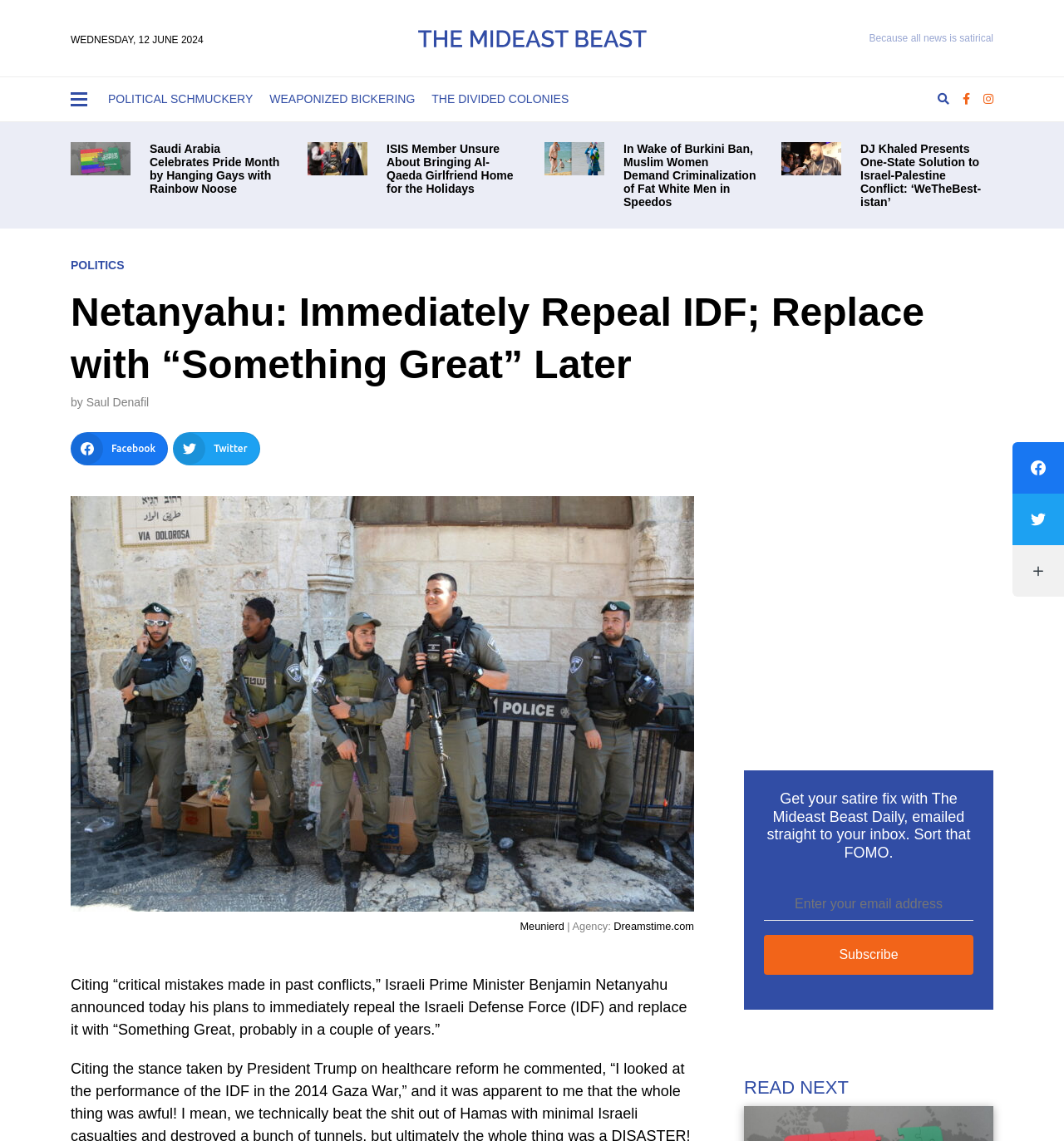What is the topic of the article?
Look at the webpage screenshot and answer the question with a detailed explanation.

I inferred the topic of the article by looking at the content of the article, which mentions Israeli Prime Minister Benjamin Netanyahu and the Israeli Defense Force (IDF), indicating that the topic is politics.